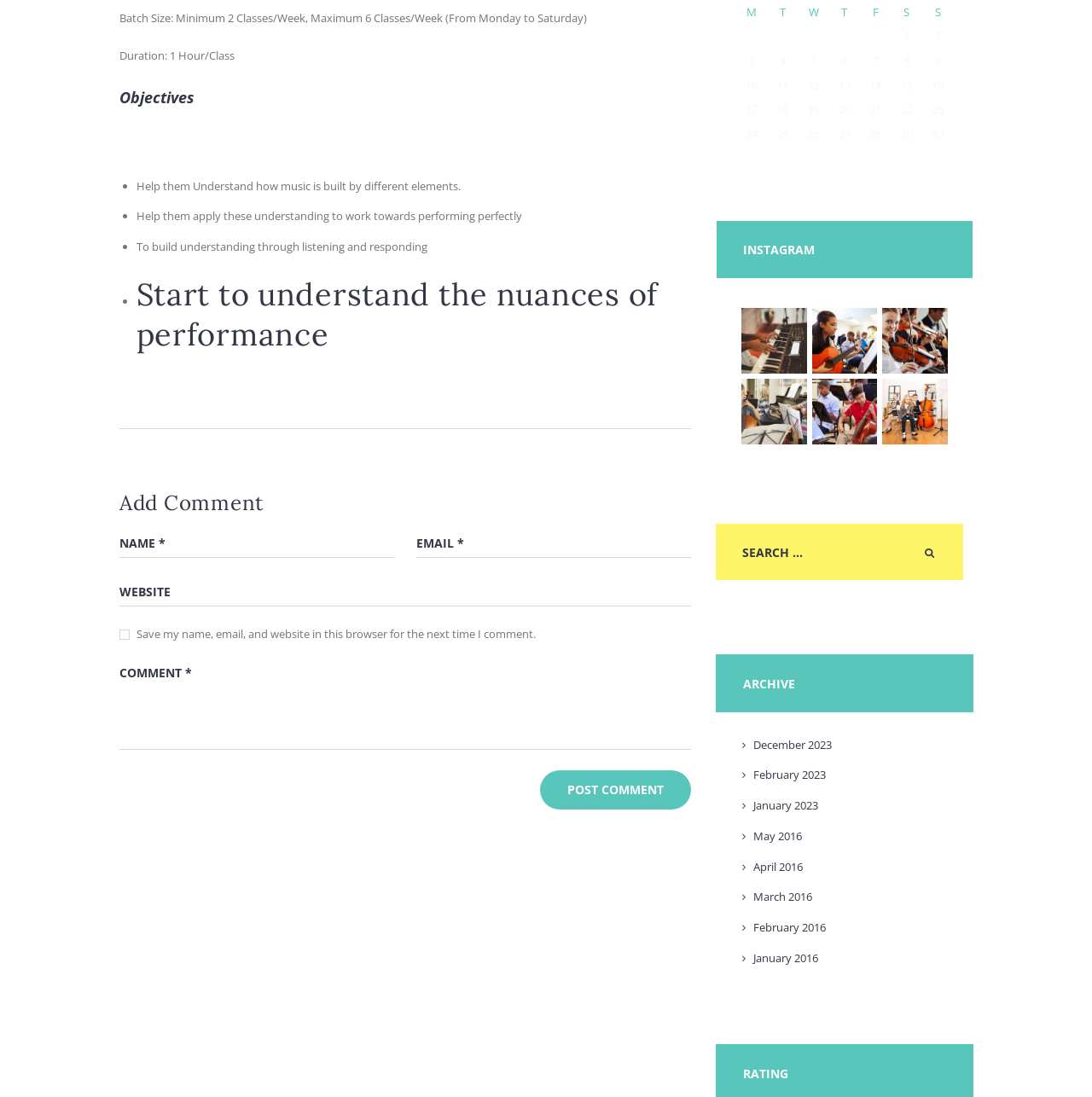Identify the bounding box coordinates of the section that should be clicked to achieve the task described: "Enter comment".

[0.109, 0.483, 0.361, 0.509]